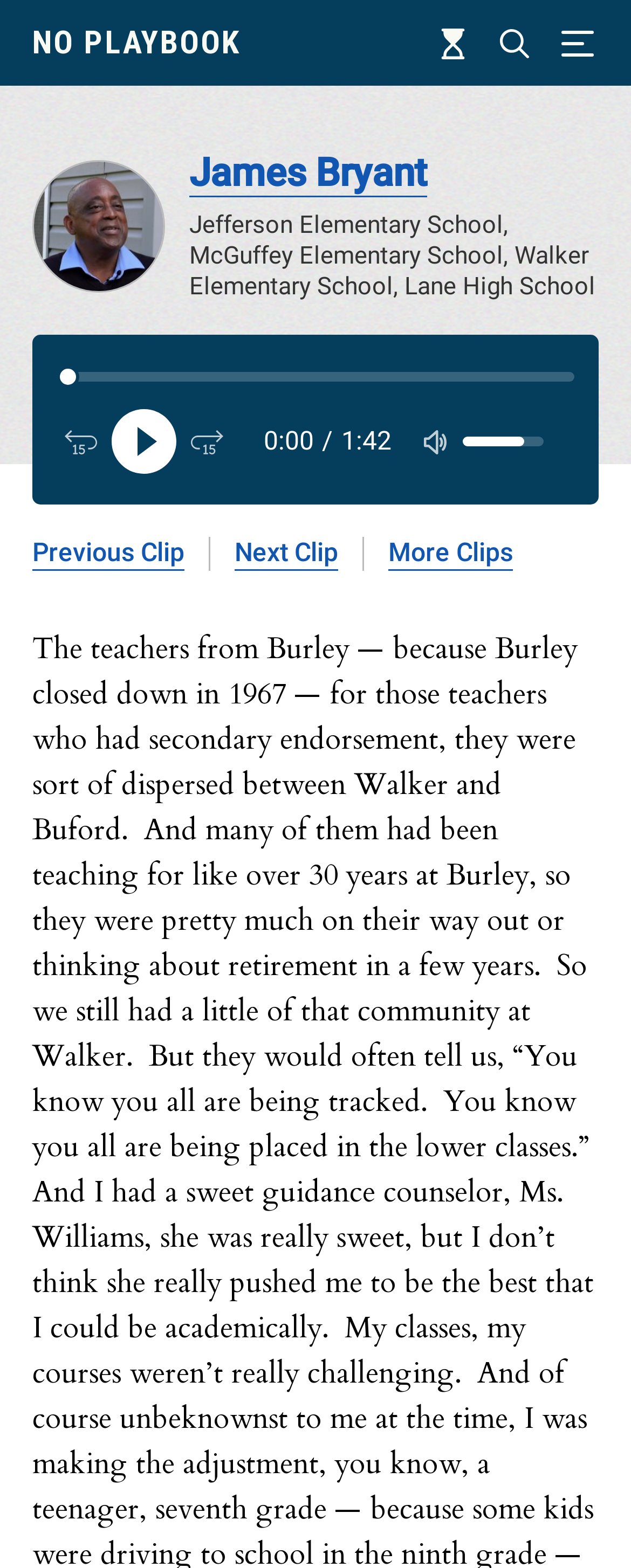What is the current audio progress time?
Based on the image, provide your answer in one word or phrase.

0:00